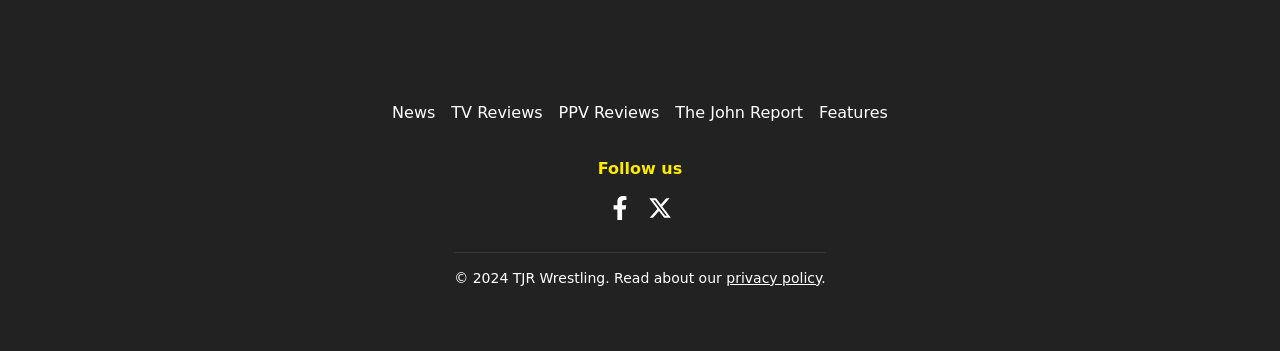Answer the following in one word or a short phrase: 
What is the first link on the top navigation bar?

News